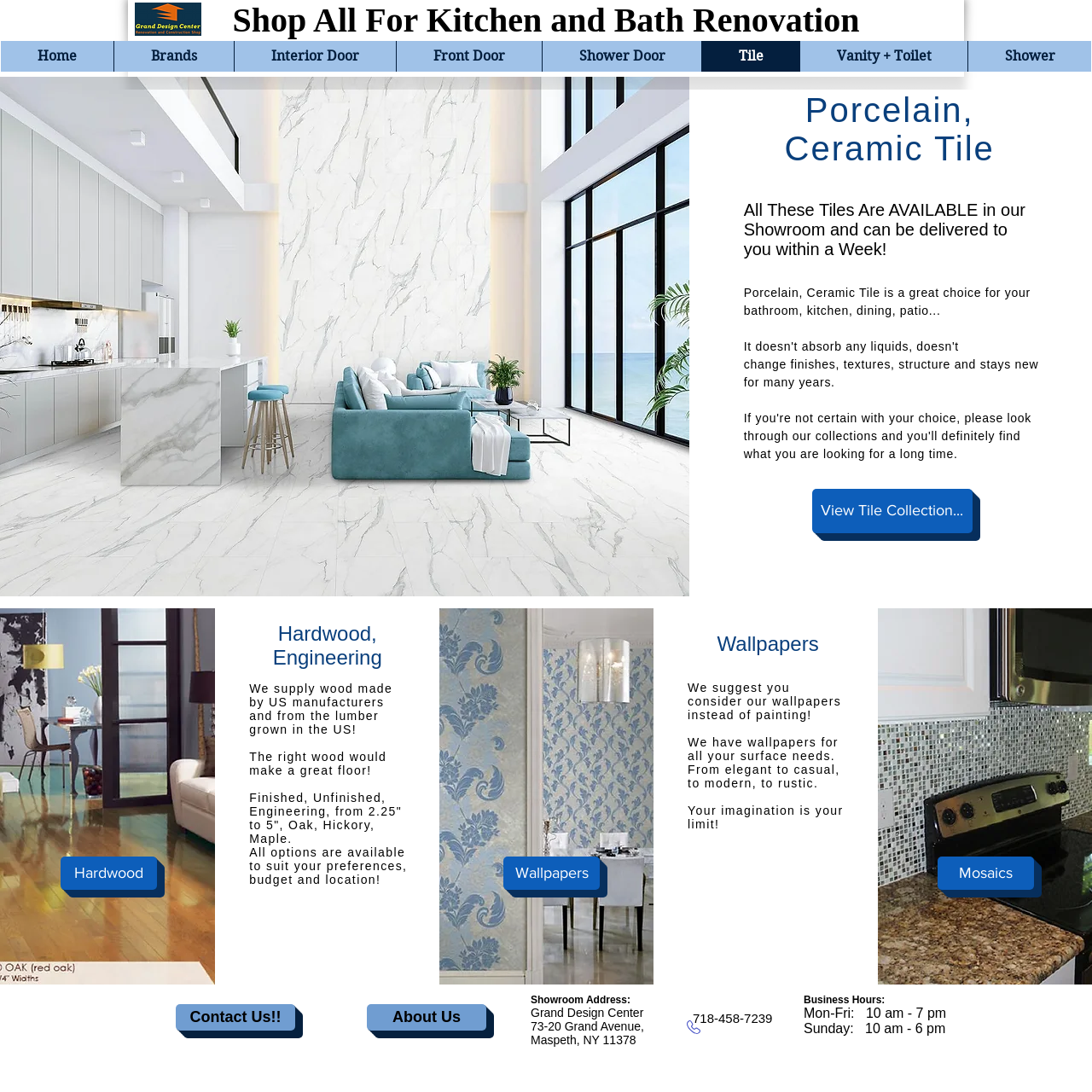Respond with a single word or phrase to the following question:
What is the phone number of the showroom?

718-458-7239